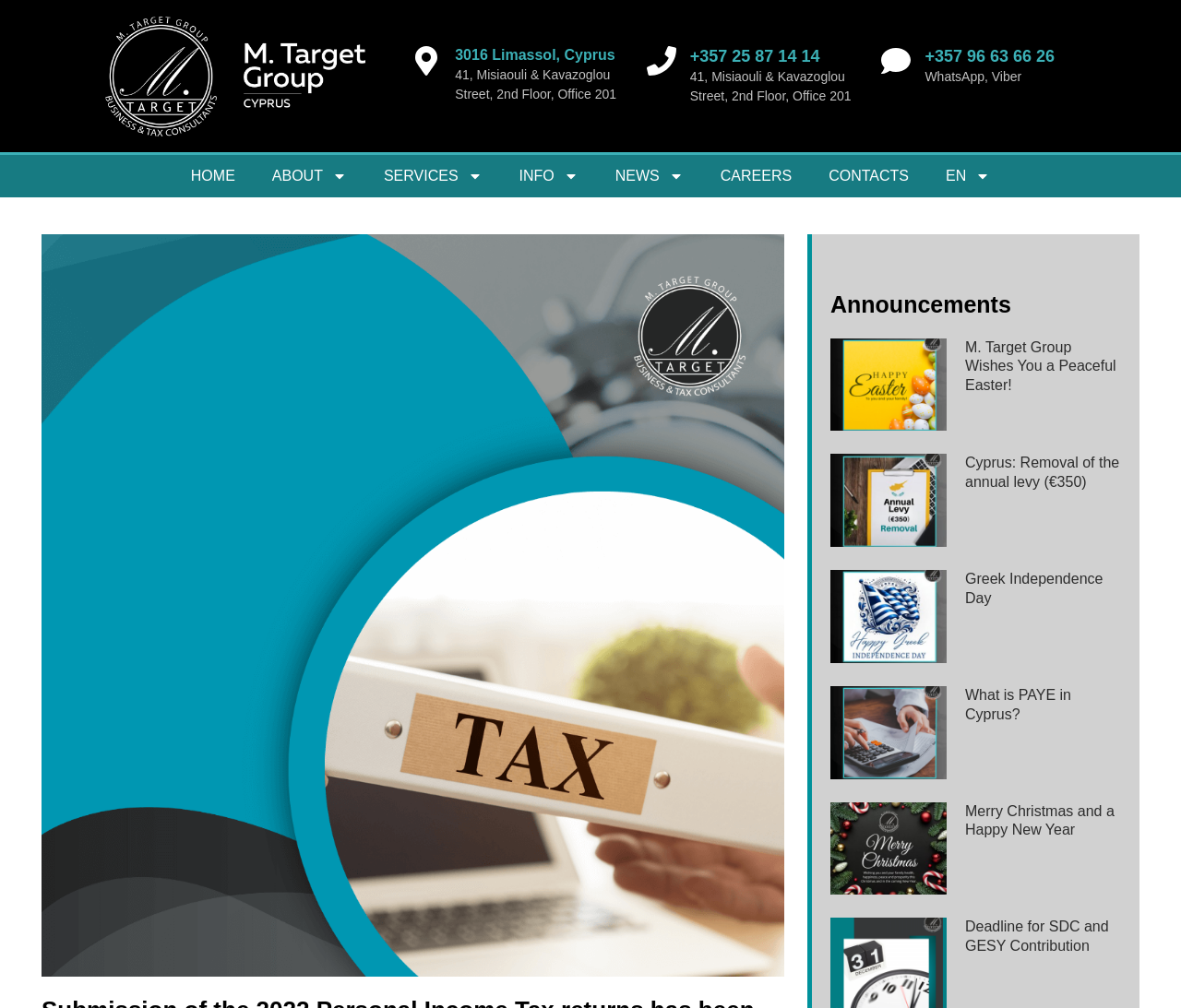Identify the bounding box coordinates for the element that needs to be clicked to fulfill this instruction: "Learn more about the copyright". Provide the coordinates in the format of four float numbers between 0 and 1: [left, top, right, bottom].

None